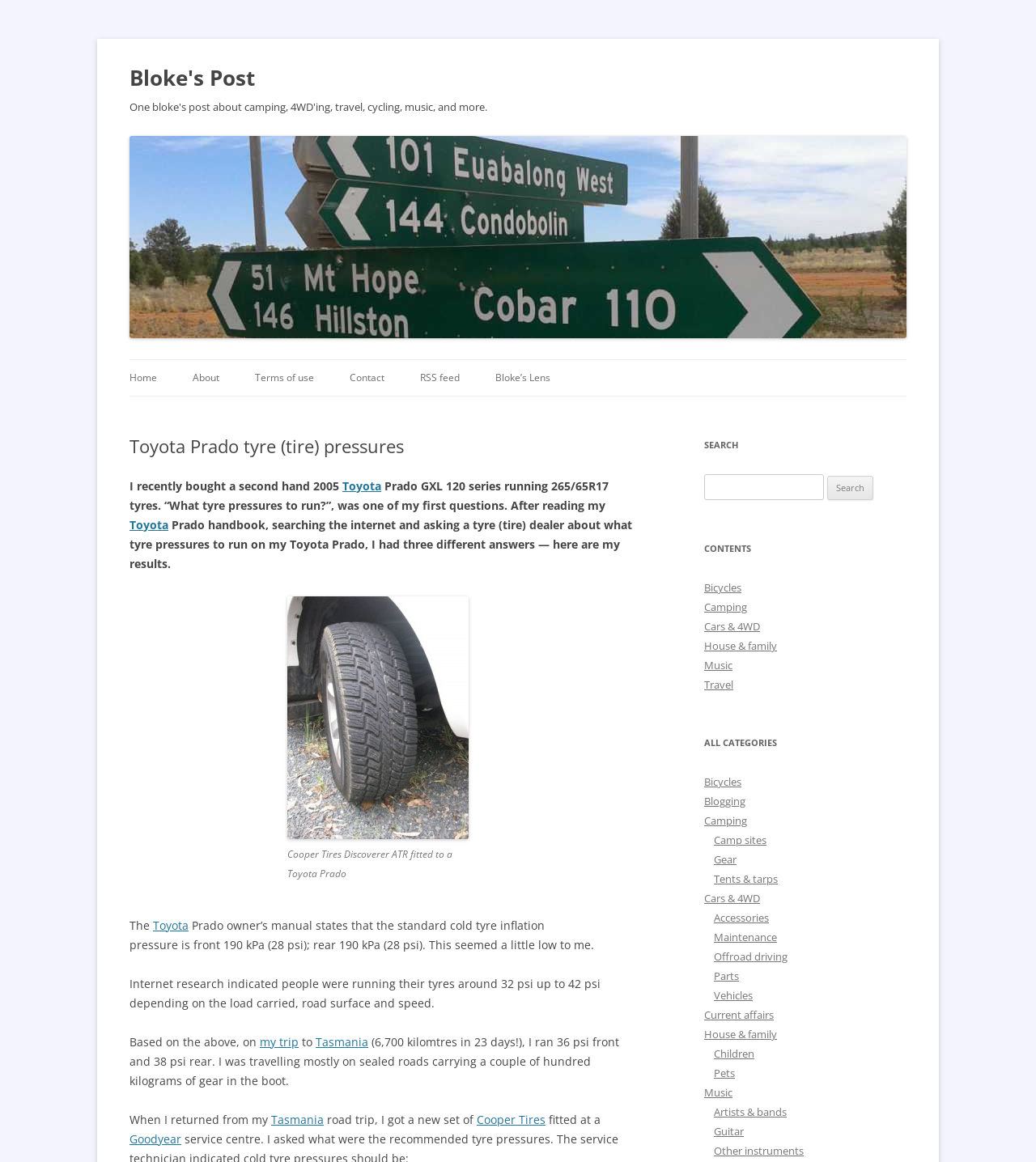What categories of content are available on the webpage? Examine the screenshot and reply using just one word or a brief phrase.

Multiple categories